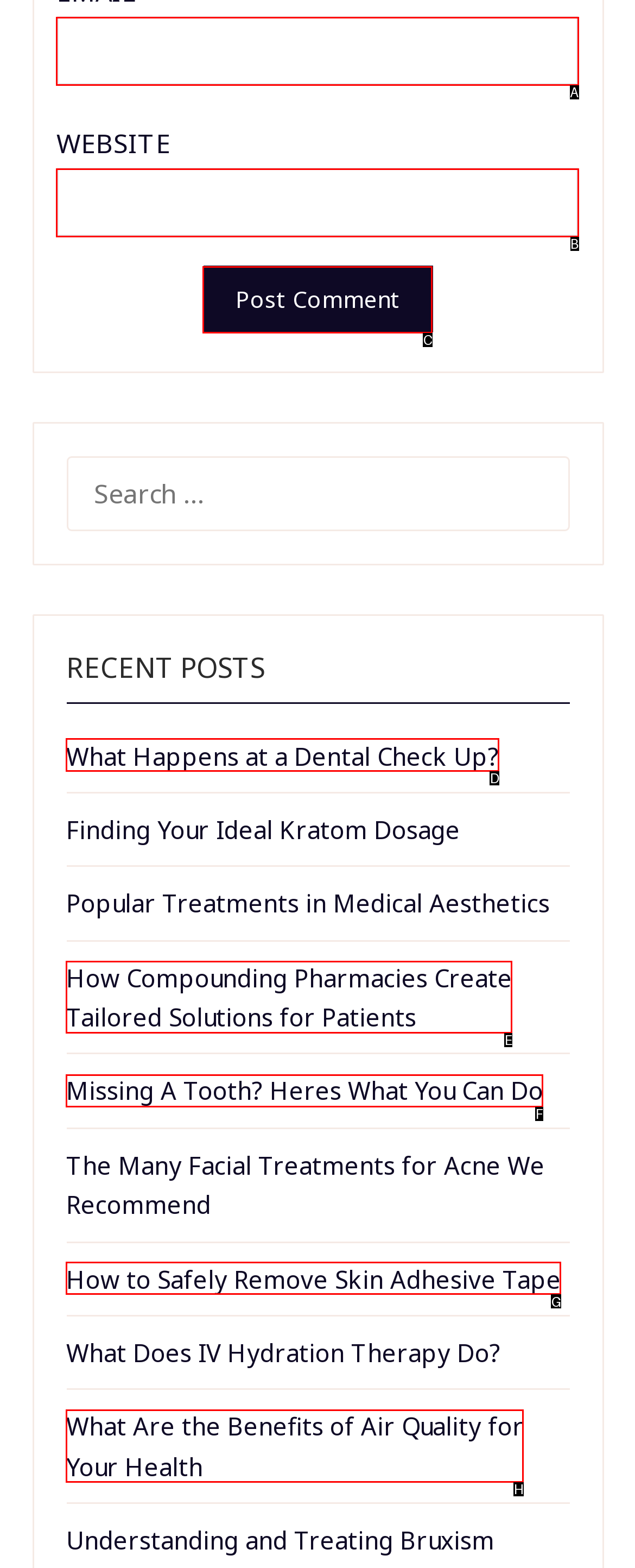Tell me which one HTML element I should click to complete the following task: Read about what happens at a dental check up Answer with the option's letter from the given choices directly.

D